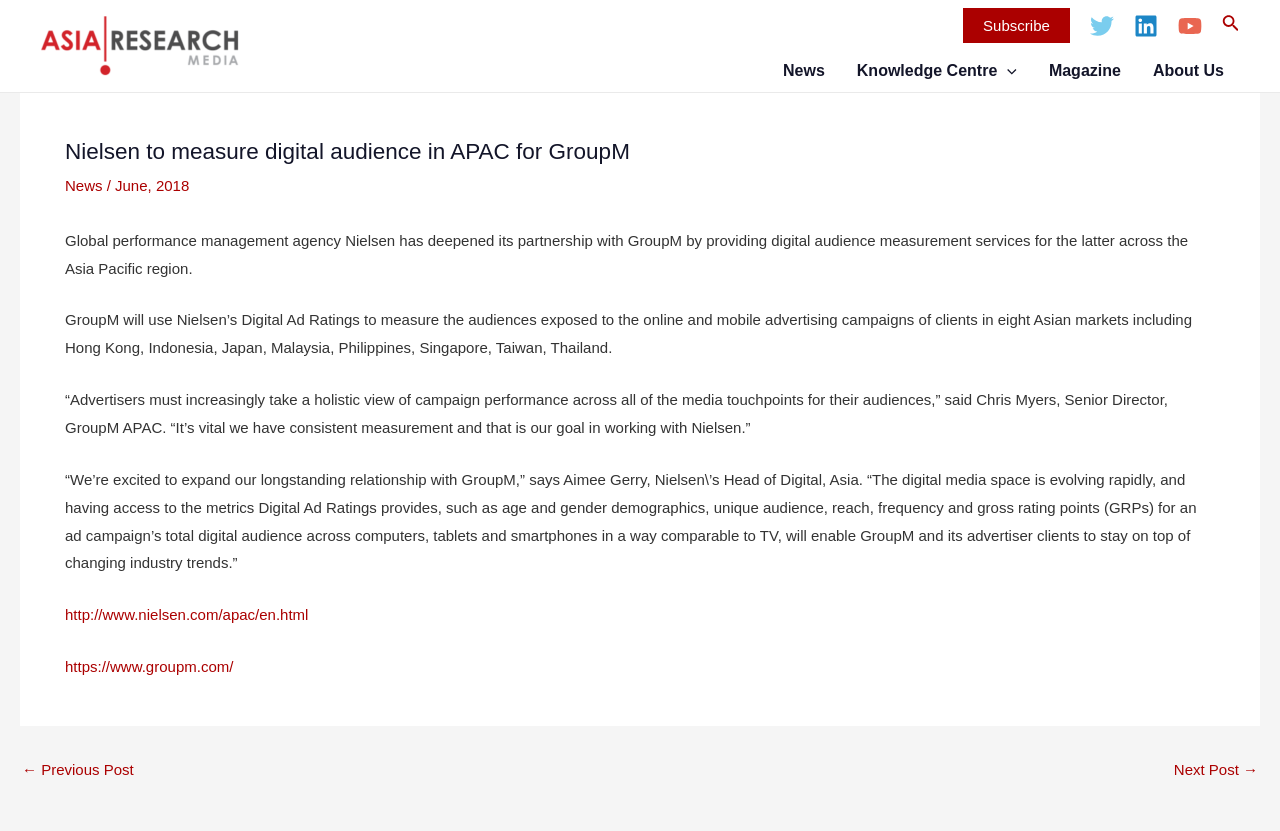How many Asian markets will GroupM use Nielsen’s Digital Ad Ratings to measure?
Based on the image, provide your answer in one word or phrase.

8